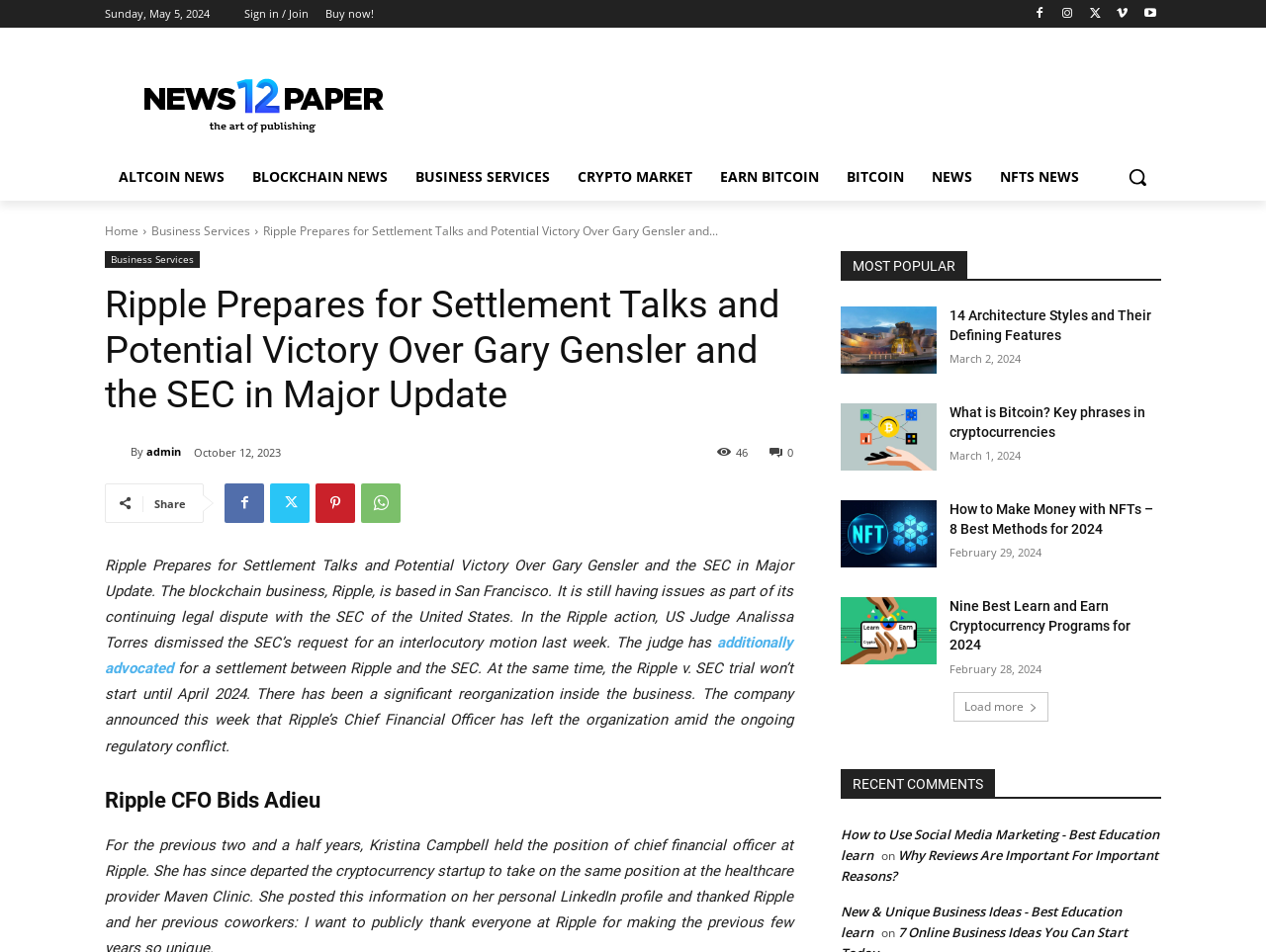Respond with a single word or short phrase to the following question: 
How many social media links are there?

5